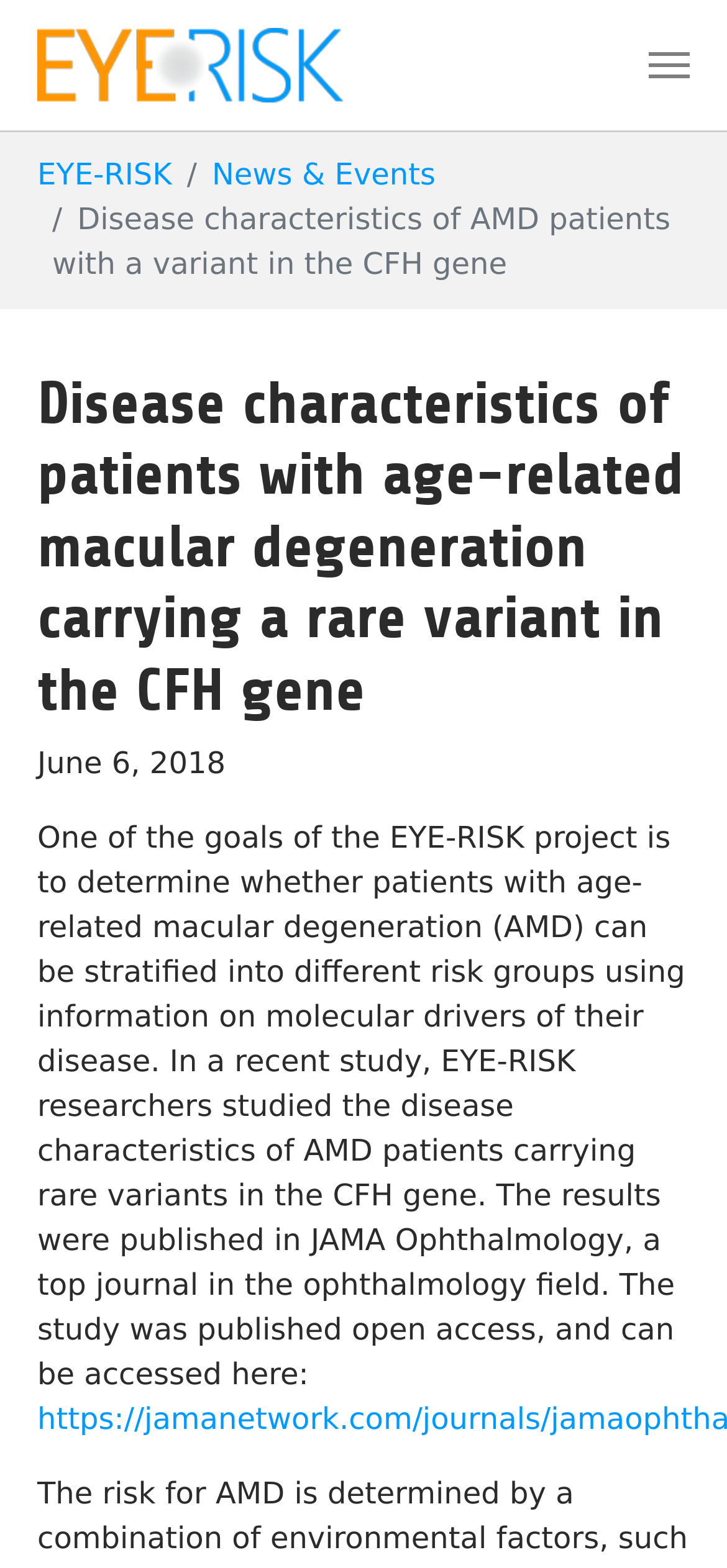Please answer the following question using a single word or phrase: 
What is the goal of the EYE-RISK project?

To determine risk groups of AMD patients